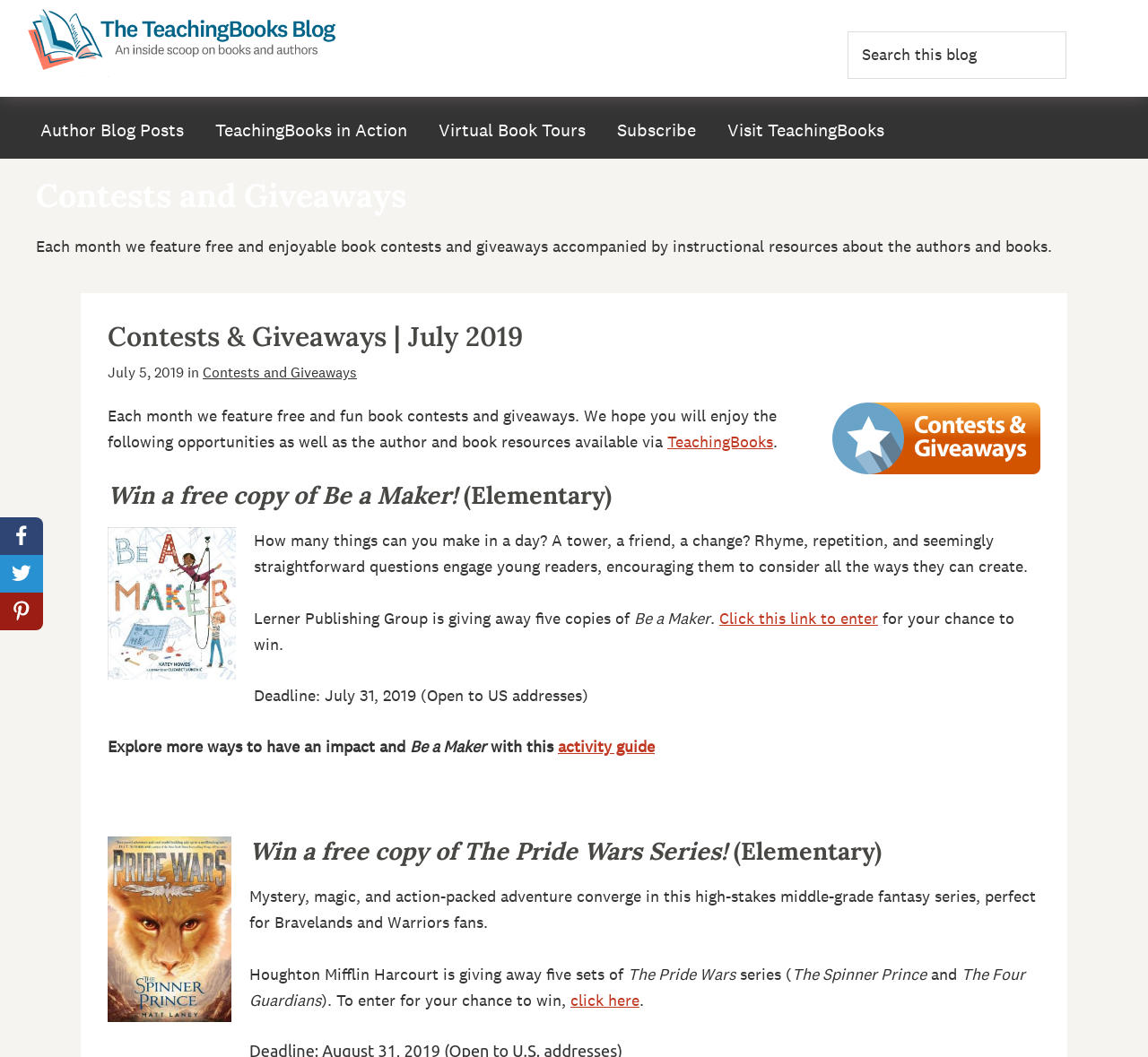What is the name of the second book in The Pride Wars Series?
Refer to the image and provide a one-word or short phrase answer.

The Four Guardians